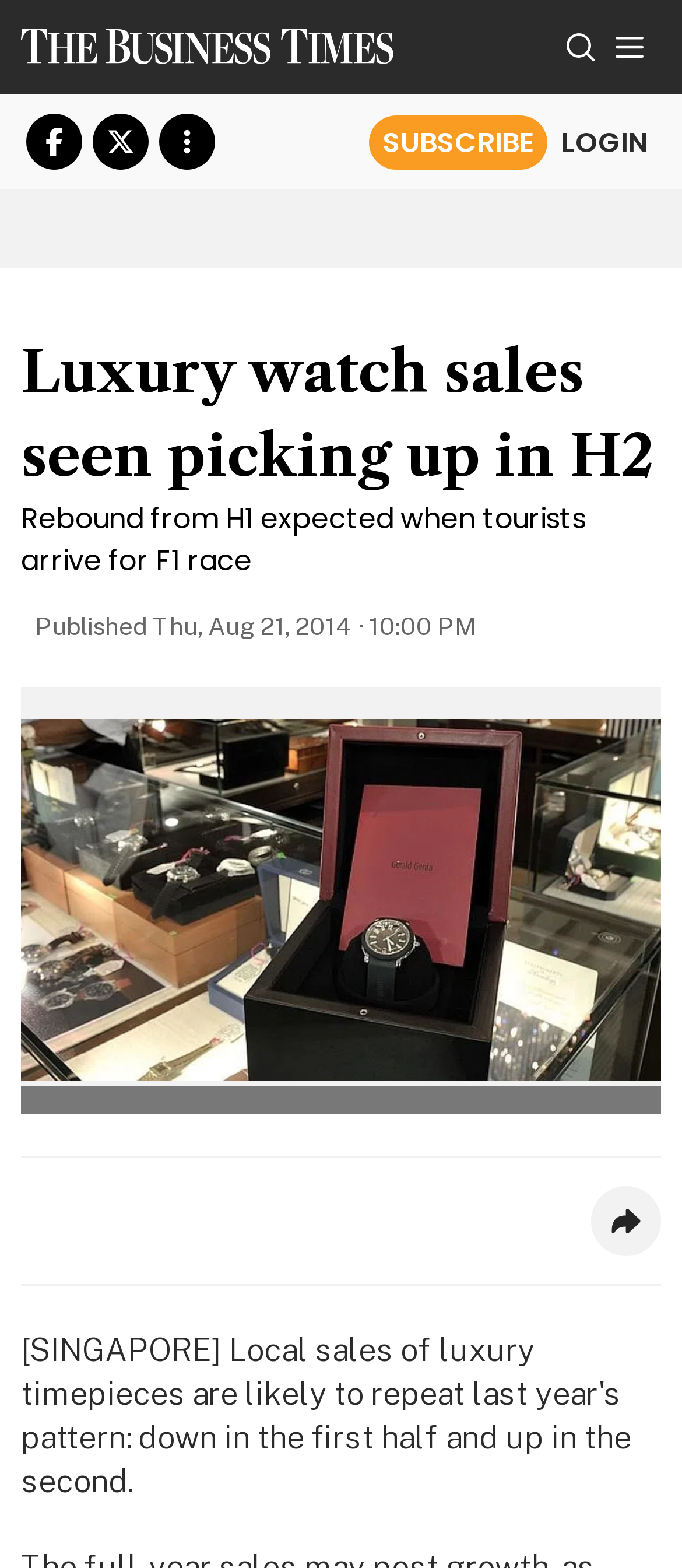Given the element description "Secret Shopper Investigations", identify the bounding box of the corresponding UI element.

None